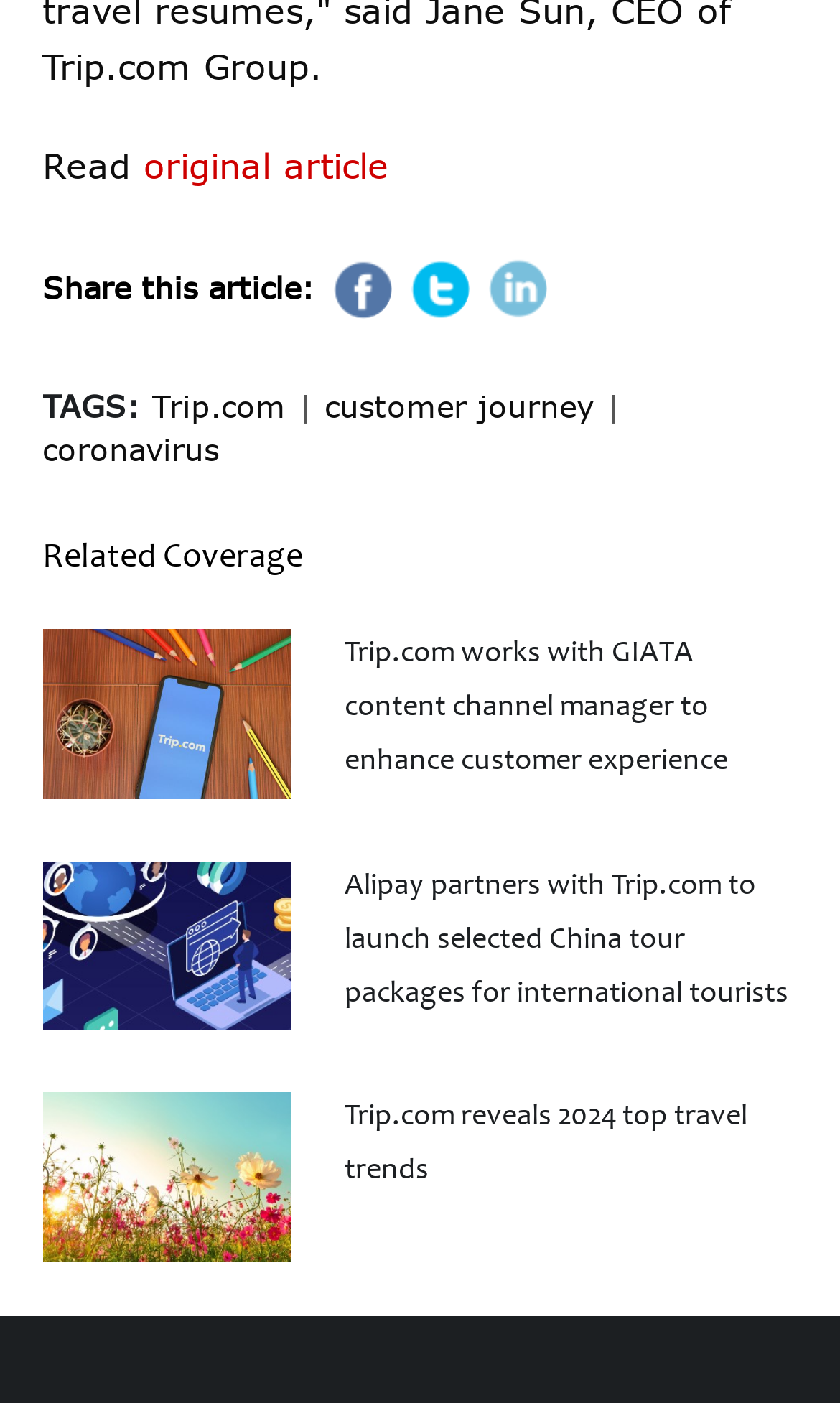Pinpoint the bounding box coordinates of the clickable area needed to execute the instruction: "Read the original article". The coordinates should be specified as four float numbers between 0 and 1, i.e., [left, top, right, bottom].

[0.171, 0.103, 0.463, 0.134]